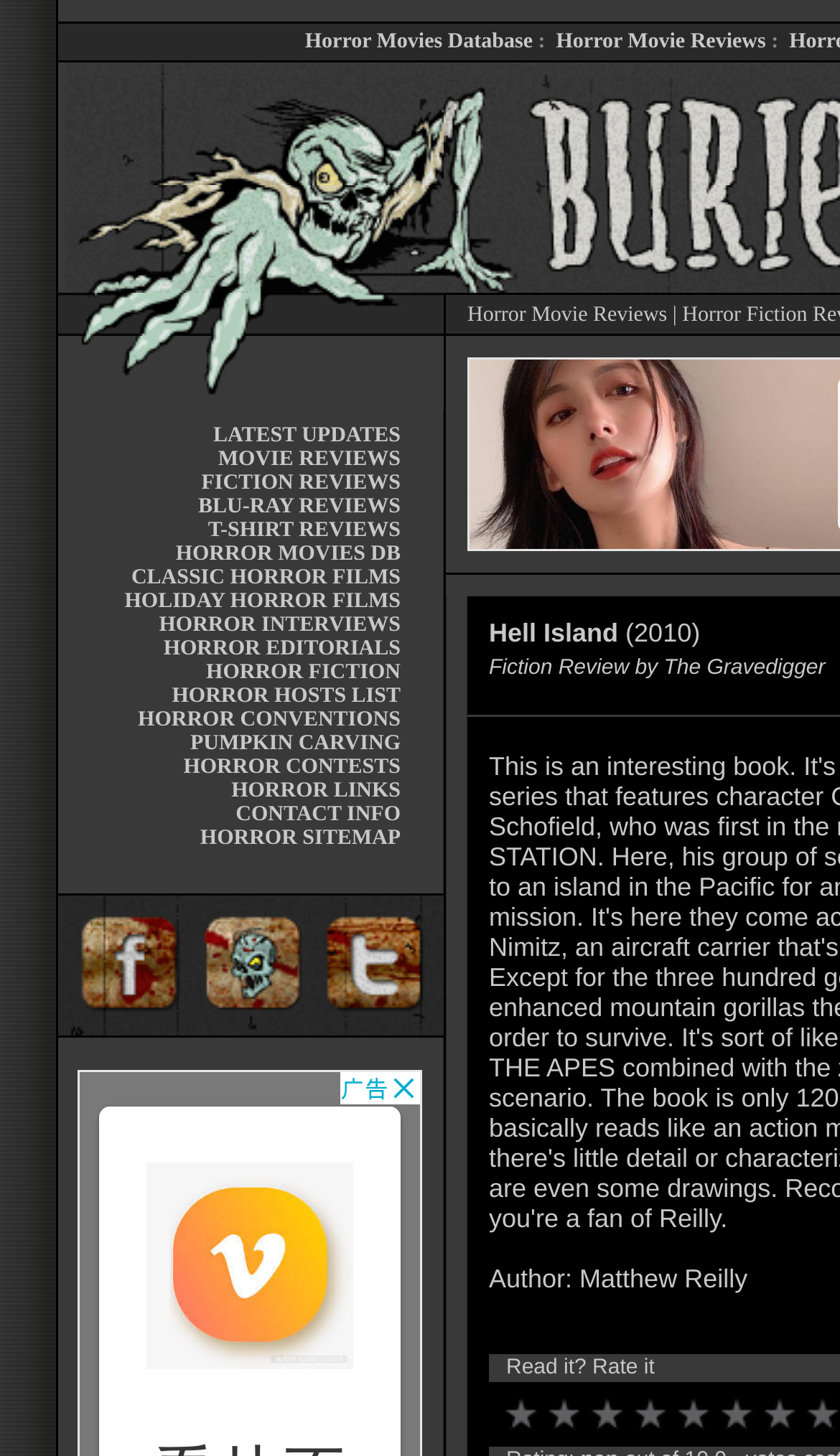What is the author of the article?
Refer to the image and provide a one-word or short phrase answer.

Matthew Reilly